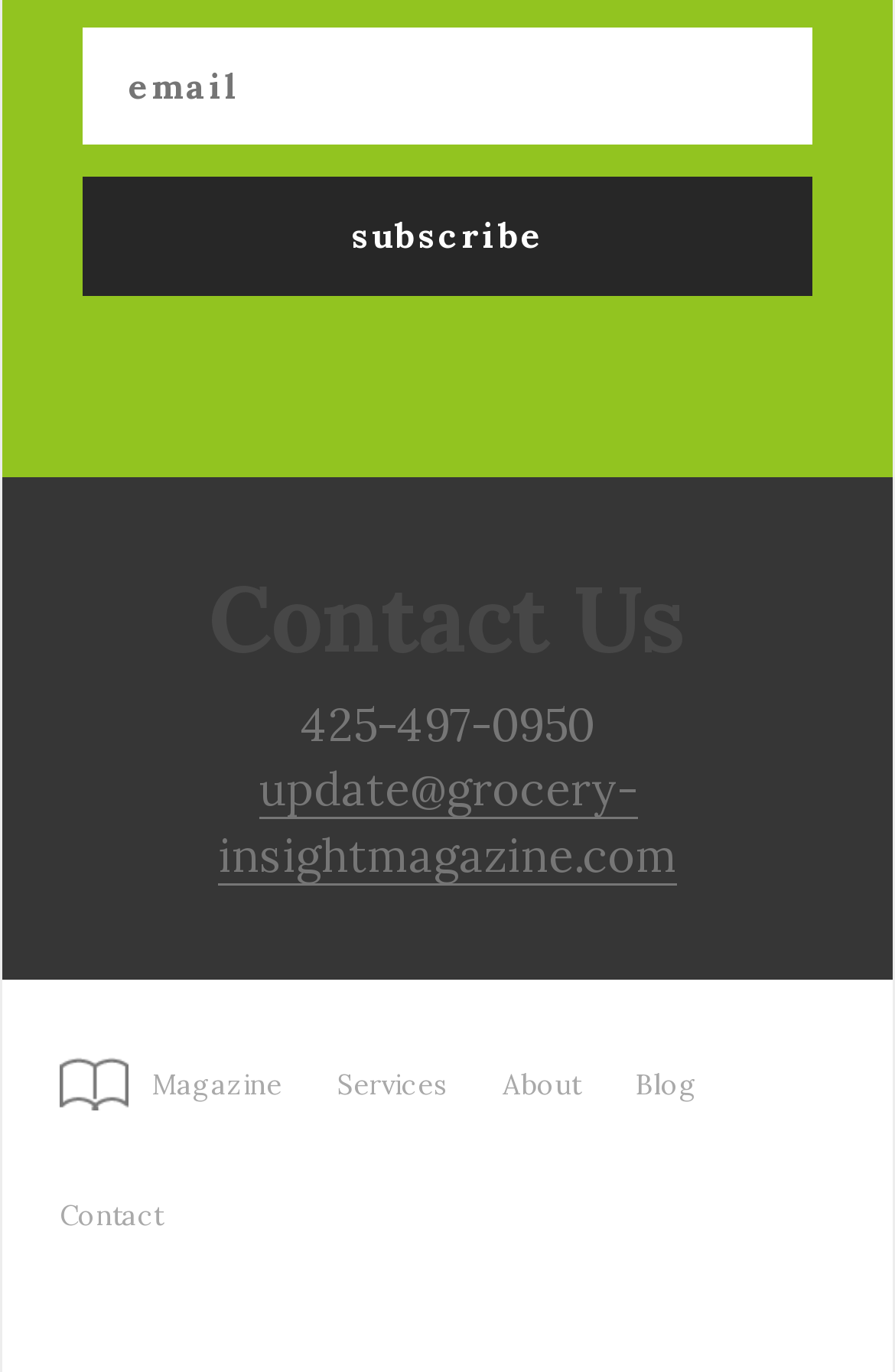Could you highlight the region that needs to be clicked to execute the instruction: "Enter email address"?

[0.092, 0.02, 0.908, 0.106]